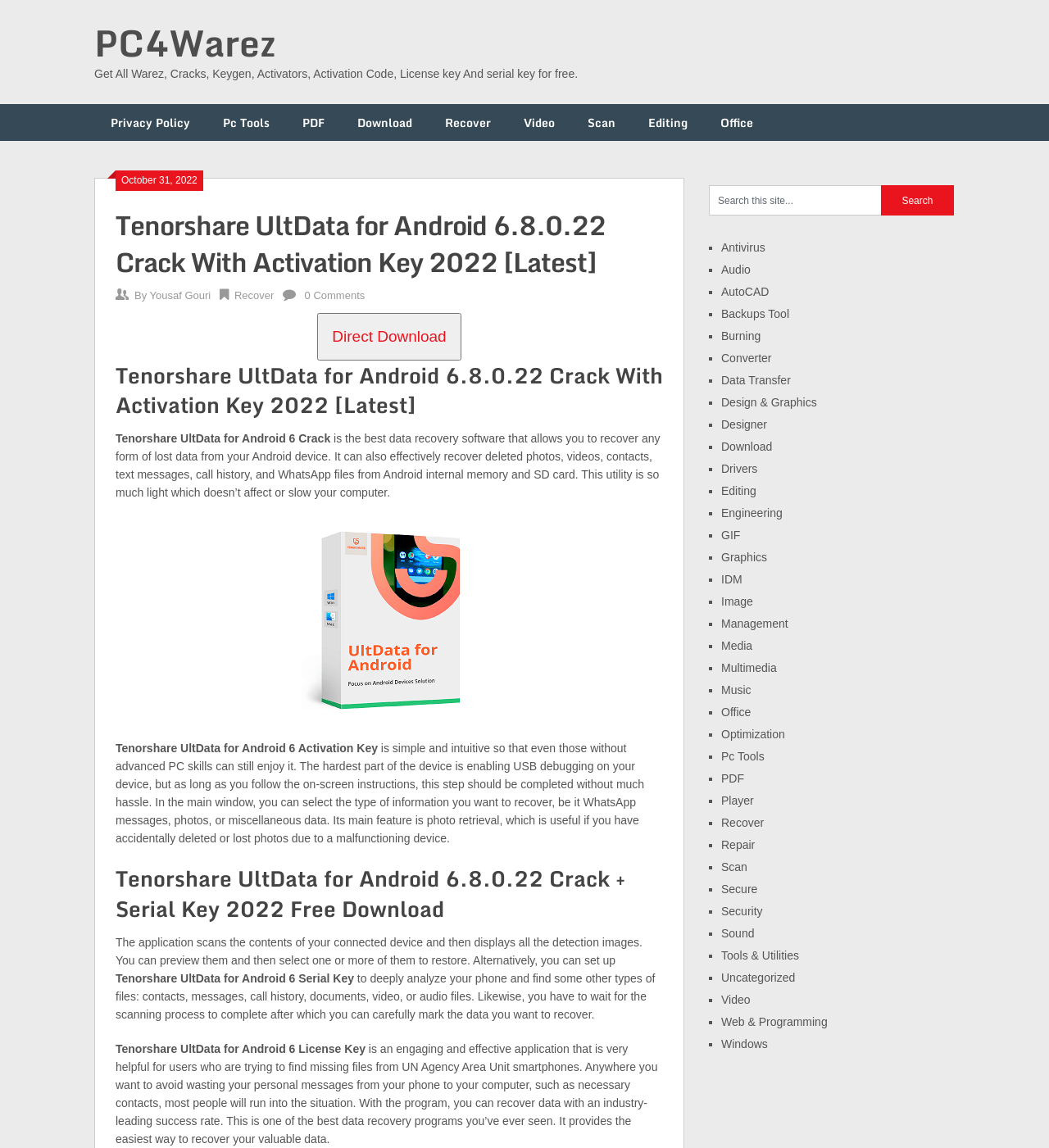Predict the bounding box for the UI component with the following description: "Data Transfer".

[0.688, 0.325, 0.754, 0.337]